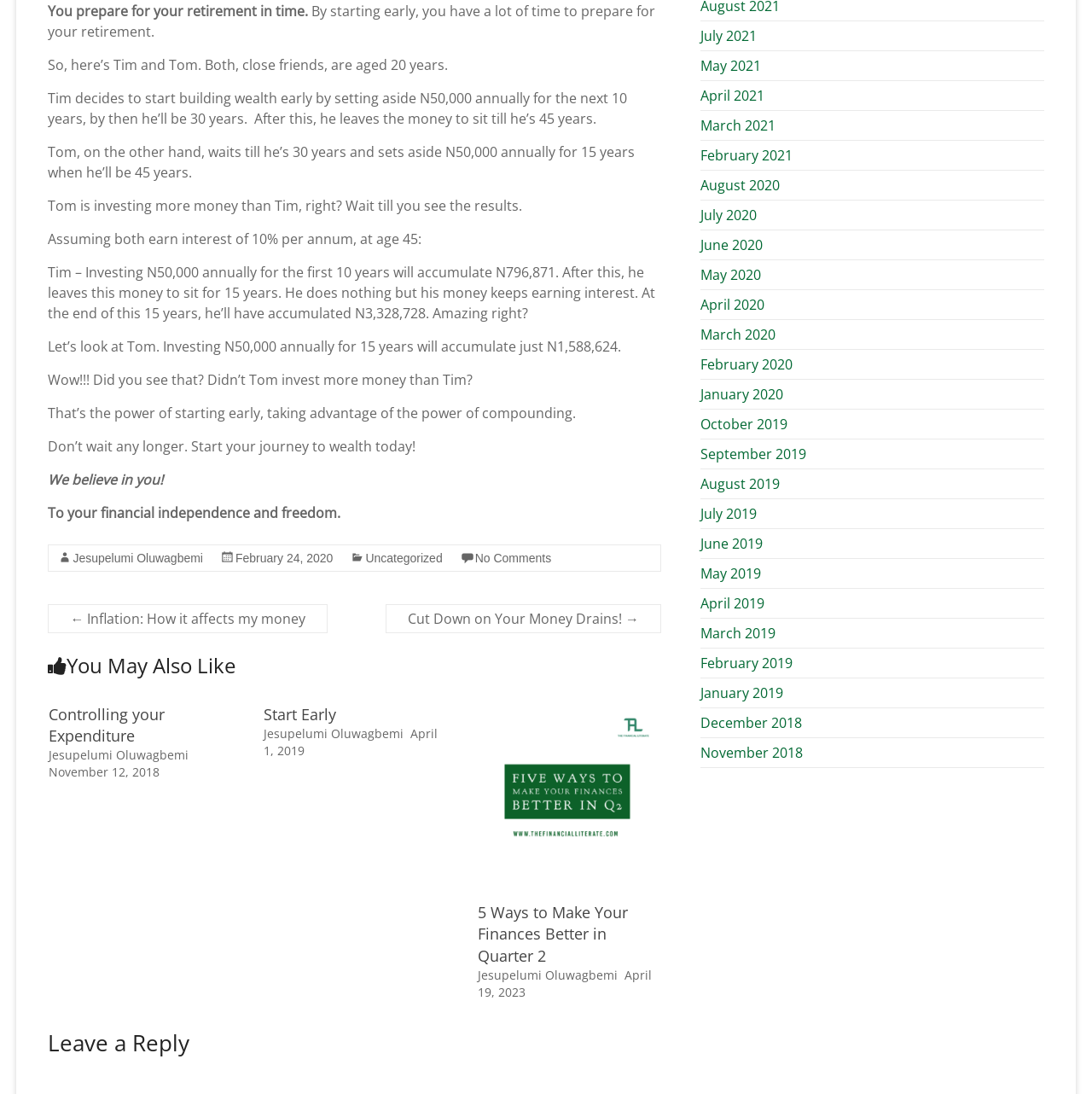Determine the bounding box coordinates of the region to click in order to accomplish the following instruction: "Check archives for July 2021". Provide the coordinates as four float numbers between 0 and 1, specifically [left, top, right, bottom].

[0.641, 0.024, 0.693, 0.041]